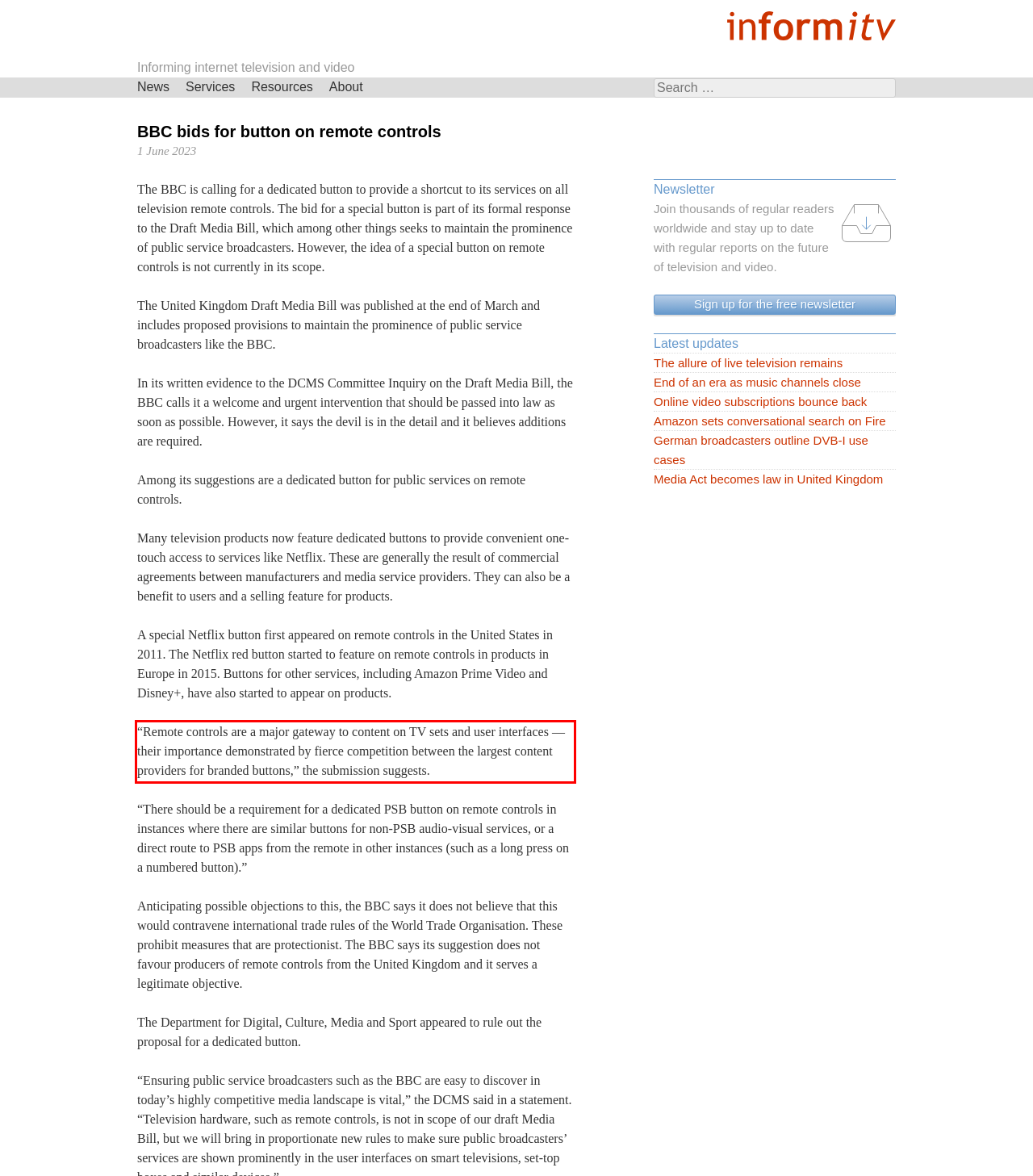There is a screenshot of a webpage with a red bounding box around a UI element. Please use OCR to extract the text within the red bounding box.

“Remote controls are a major gateway to content on TV sets and user interfaces — their importance demonstrated by fierce competition between the largest content providers for branded buttons,” the submission suggests.